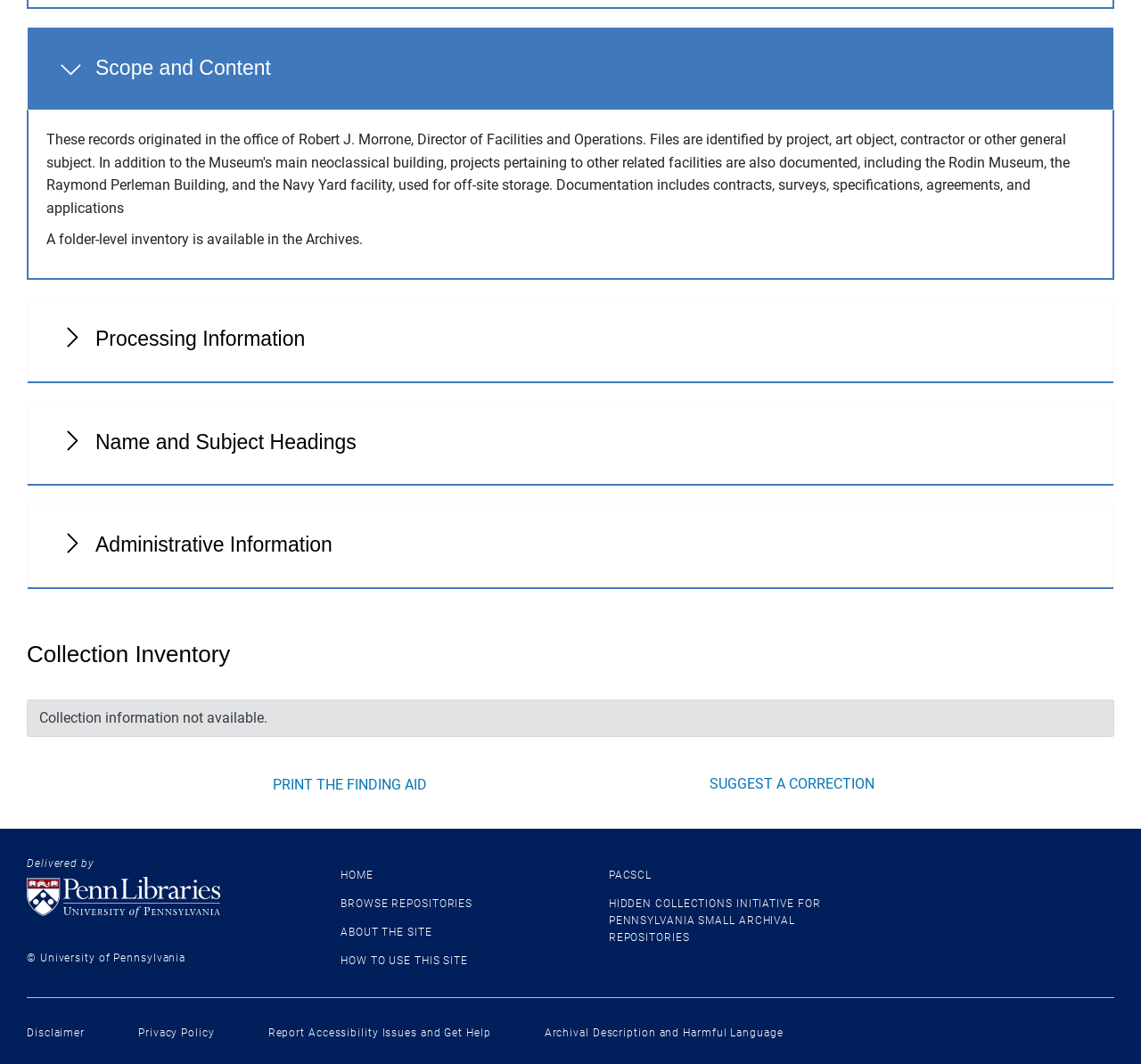Determine the bounding box coordinates (top-left x, top-left y, bottom-right x, bottom-right y) of the UI element described in the following text: Archival Description and Harmful Language

[0.477, 0.965, 0.686, 0.976]